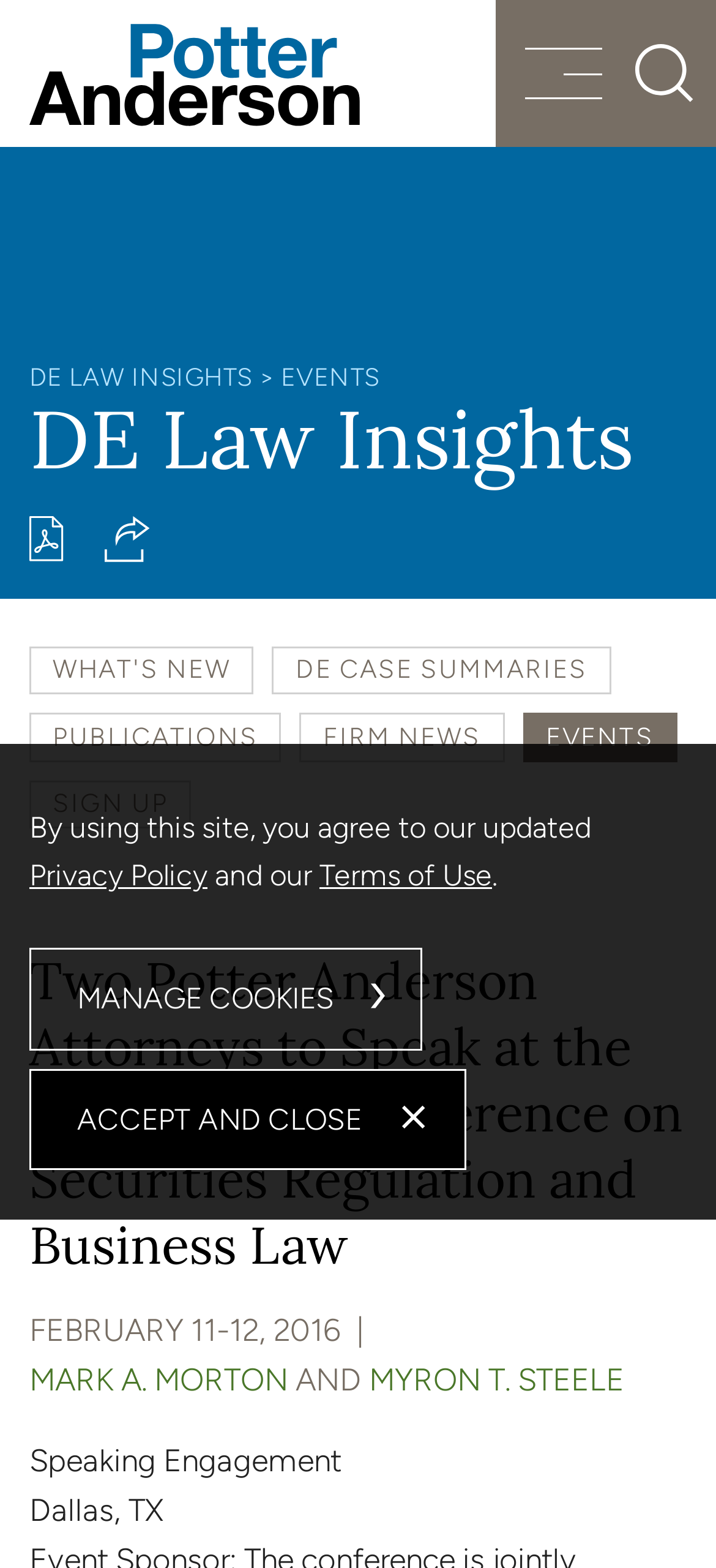Answer the question below with a single word or a brief phrase: 
What is the date of the conference?

FEBRUARY 11-12, 2016